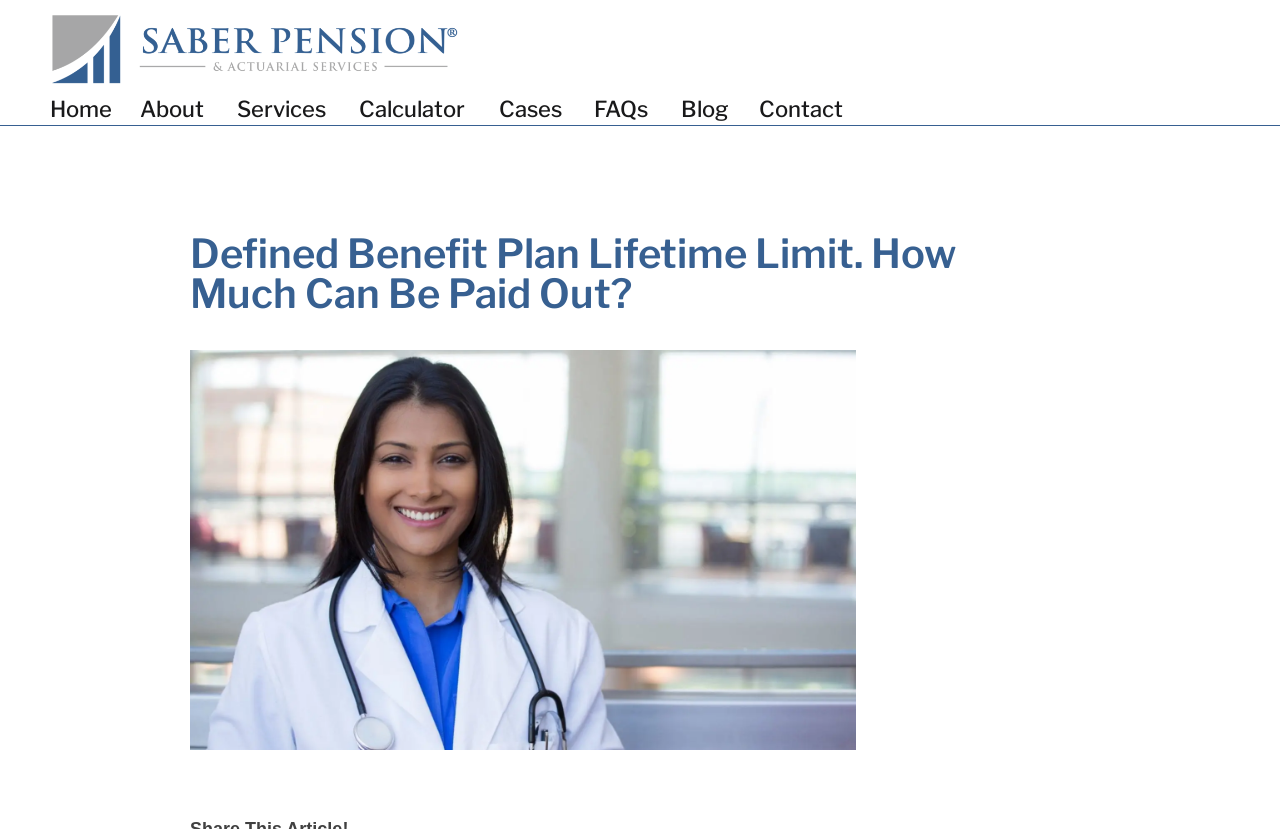Identify the headline of the webpage and generate its text content.

Defined Benefit Plan Lifetime Limit. How Much Can Be Paid Out?